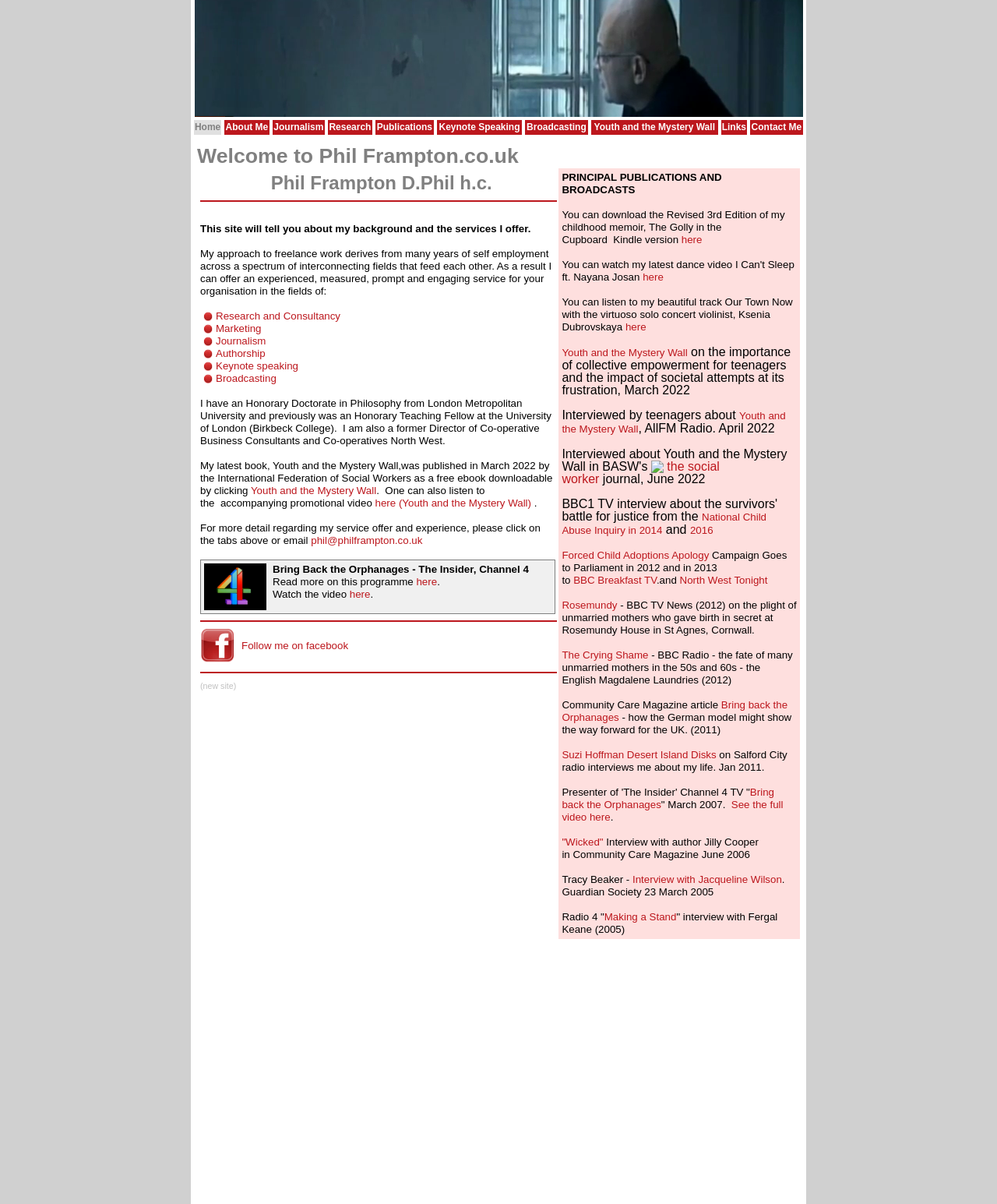What is the headline of the webpage?

 Phil Frampton D.Phil h.c.